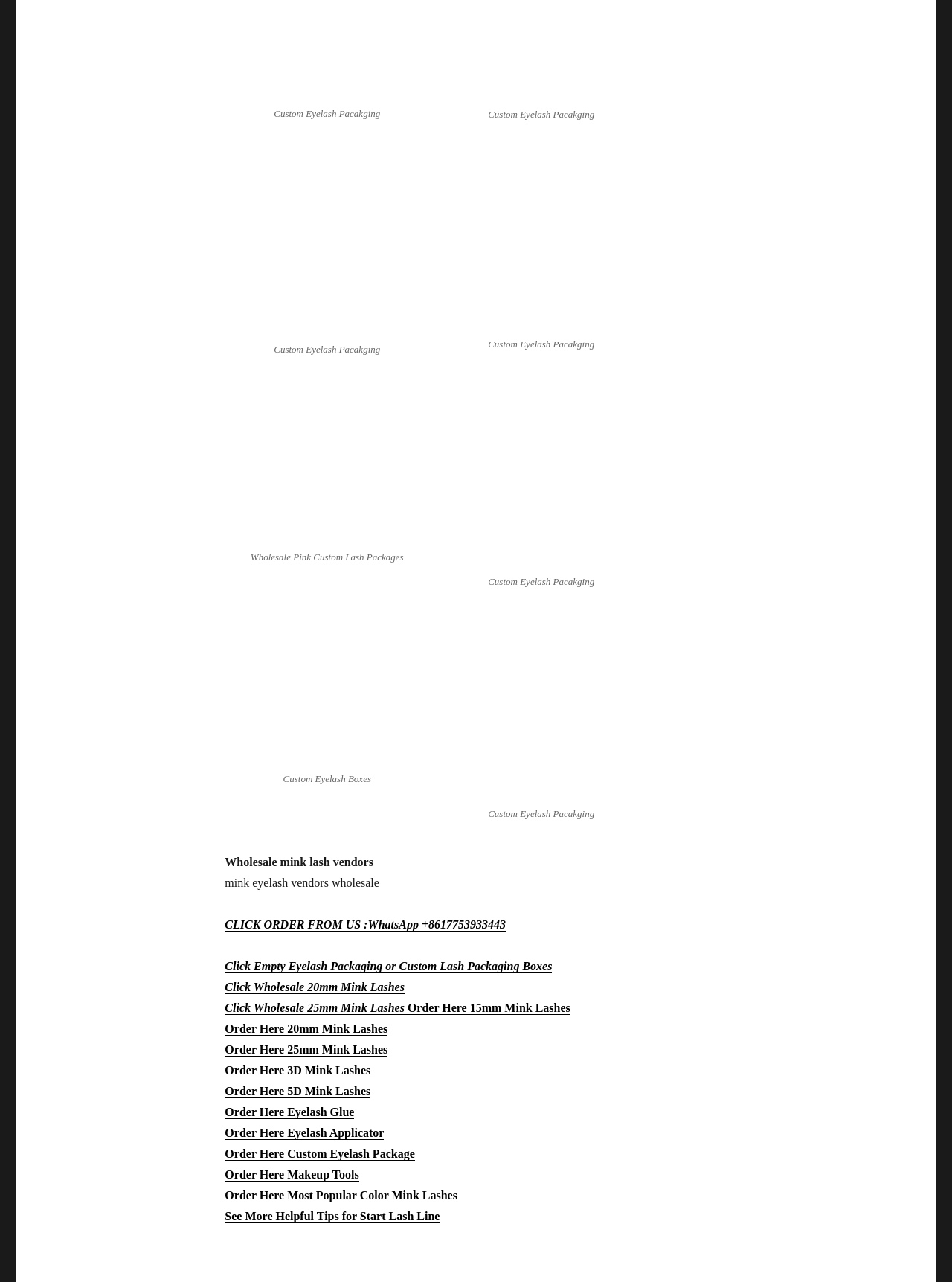Please mark the bounding box coordinates of the area that should be clicked to carry out the instruction: "Click Order Here 20mm Mink Lashes".

[0.236, 0.797, 0.407, 0.807]